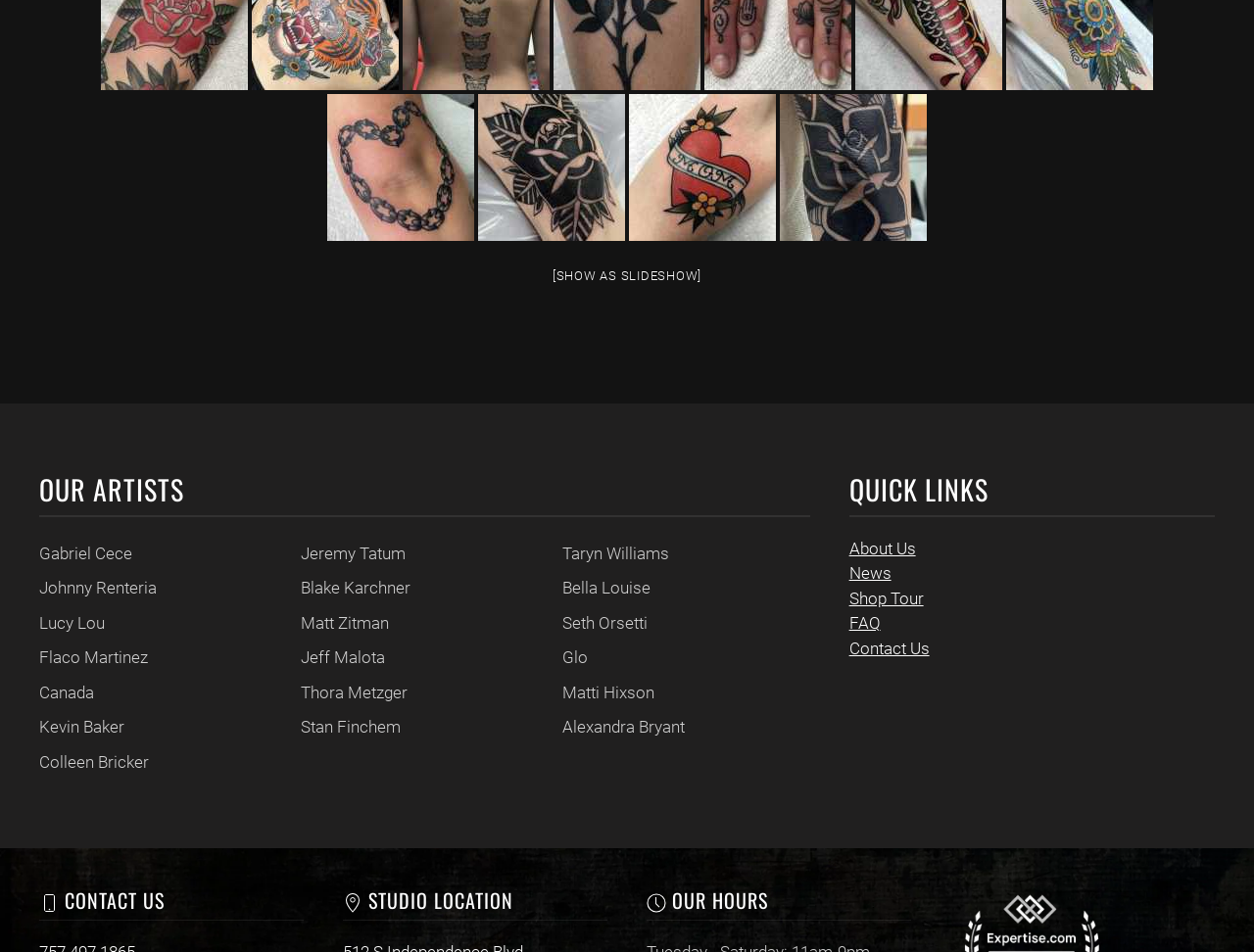Please determine the bounding box coordinates for the UI element described here. Use the format (top-left x, top-left y, bottom-right x, bottom-right y) with values bounded between 0 and 1: Jeremy Tatum

[0.24, 0.563, 0.437, 0.6]